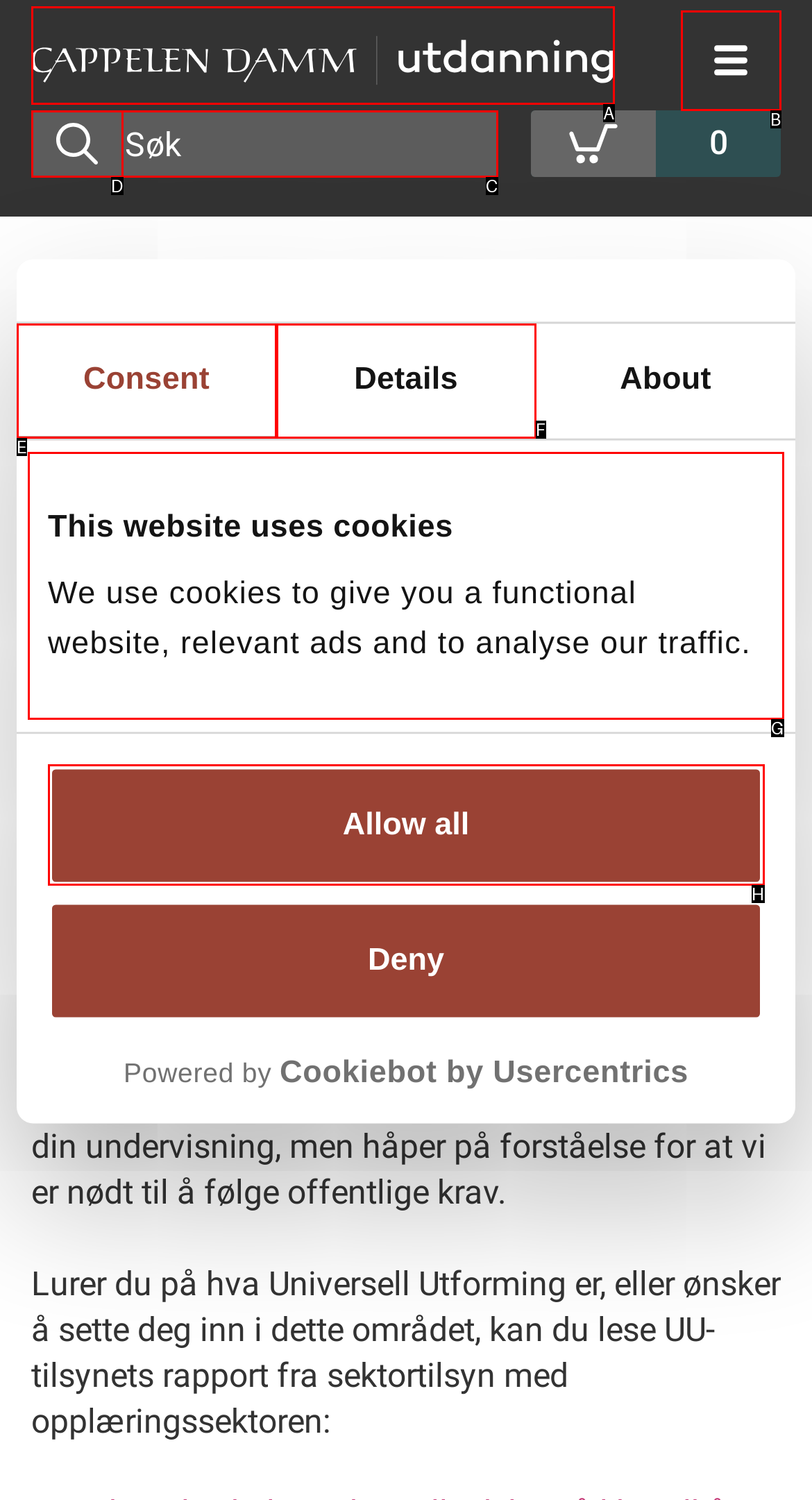Select the letter of the HTML element that best fits the description: Allow all
Answer with the corresponding letter from the provided choices.

H